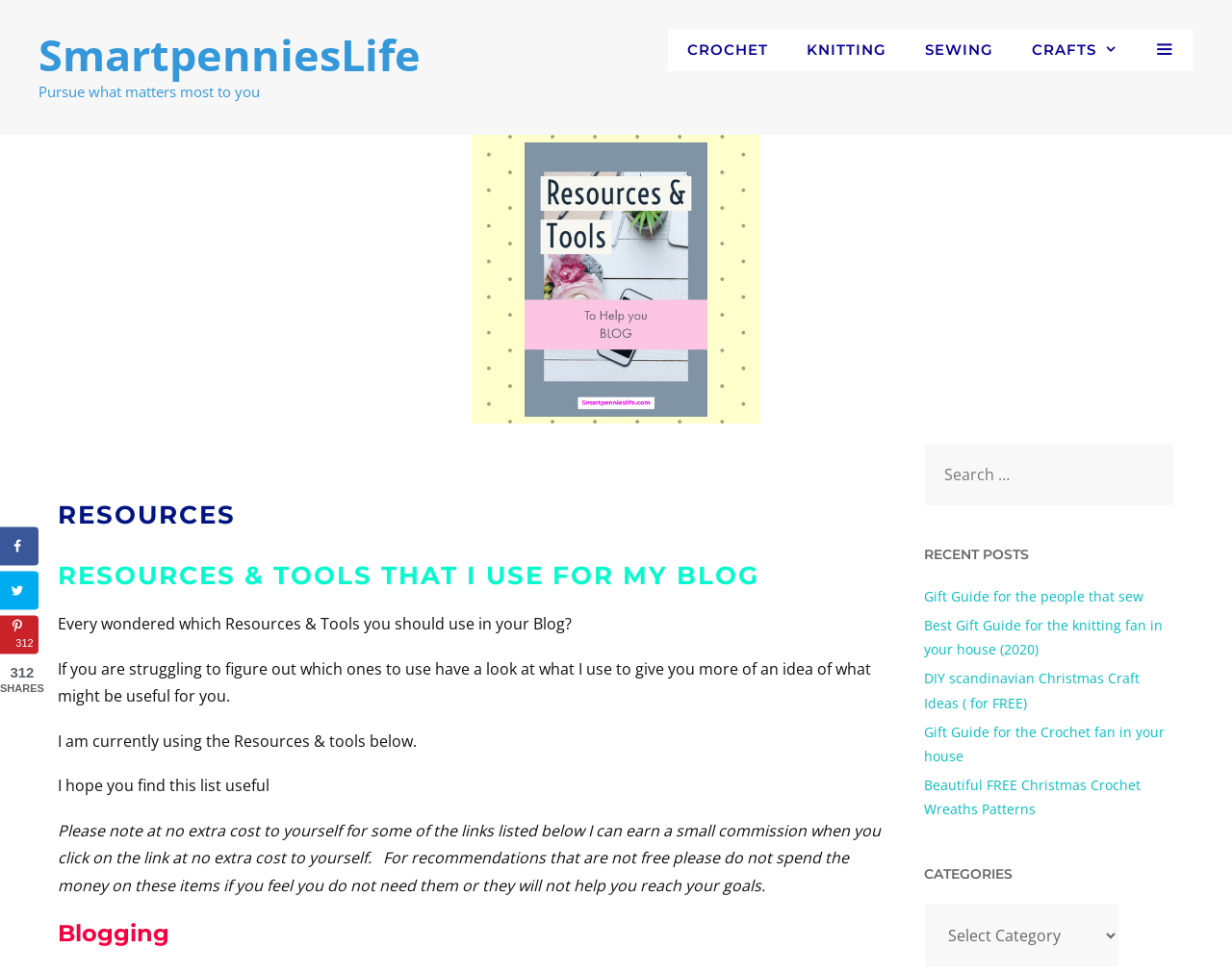Kindly respond to the following question with a single word or a brief phrase: 
What is the purpose of the search box?

To search for content